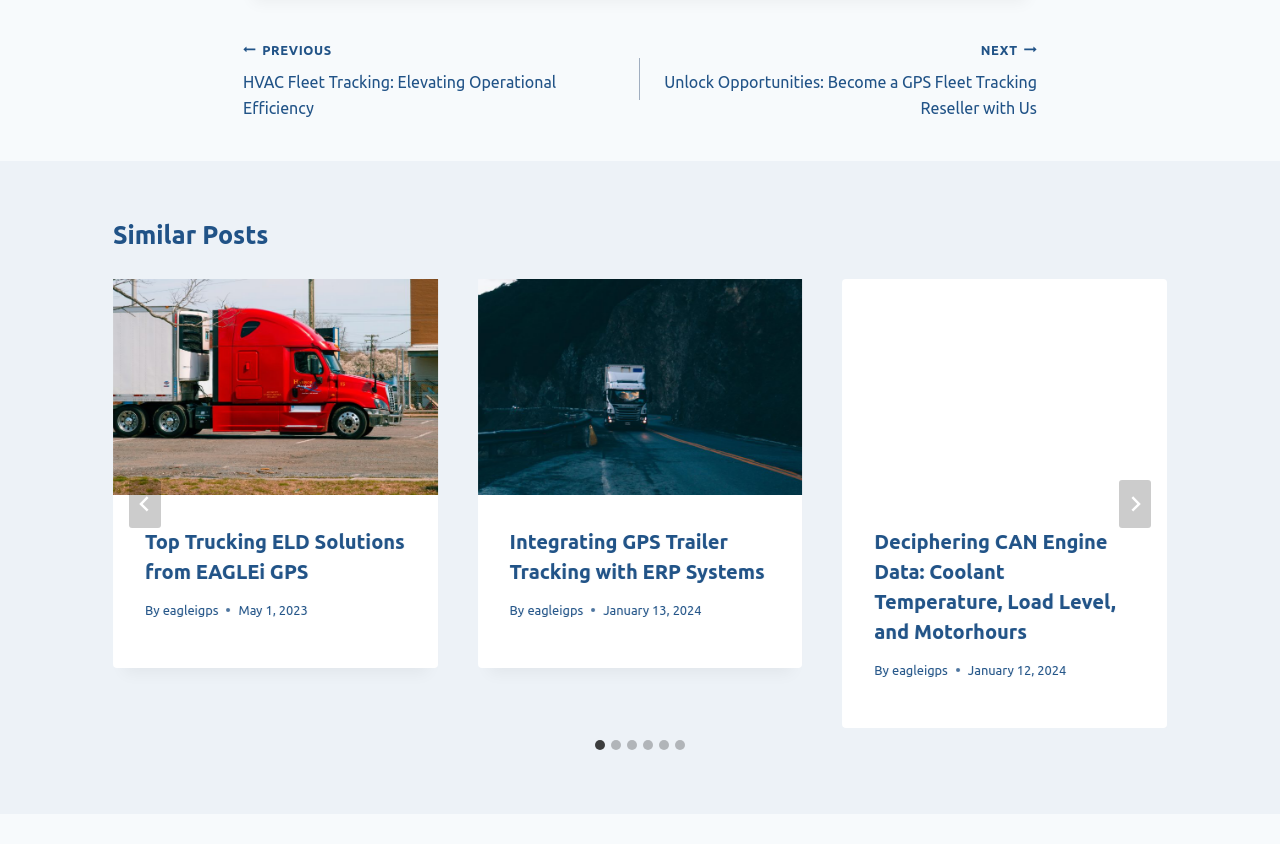Please identify the bounding box coordinates of the element that needs to be clicked to perform the following instruction: "Go to the next slide".

[0.874, 0.568, 0.899, 0.625]